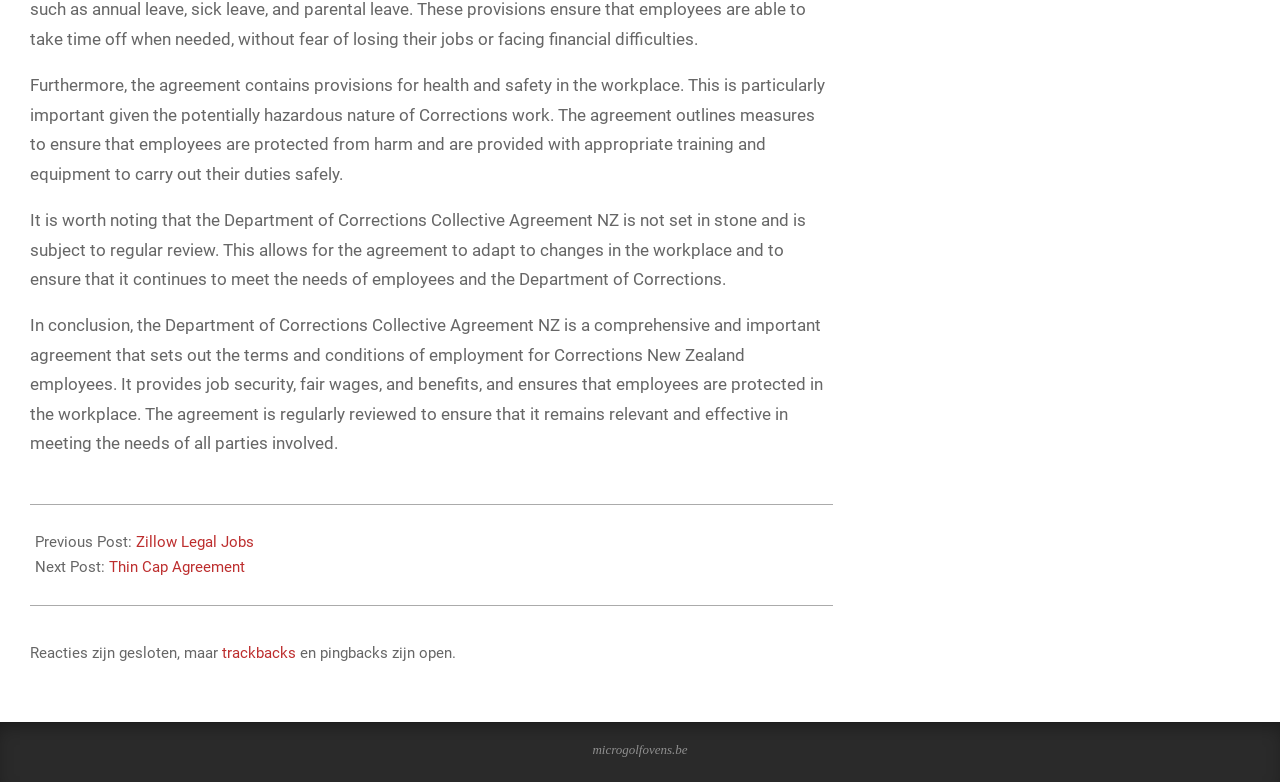Determine the bounding box for the UI element described here: "trackbacks".

[0.173, 0.824, 0.234, 0.847]